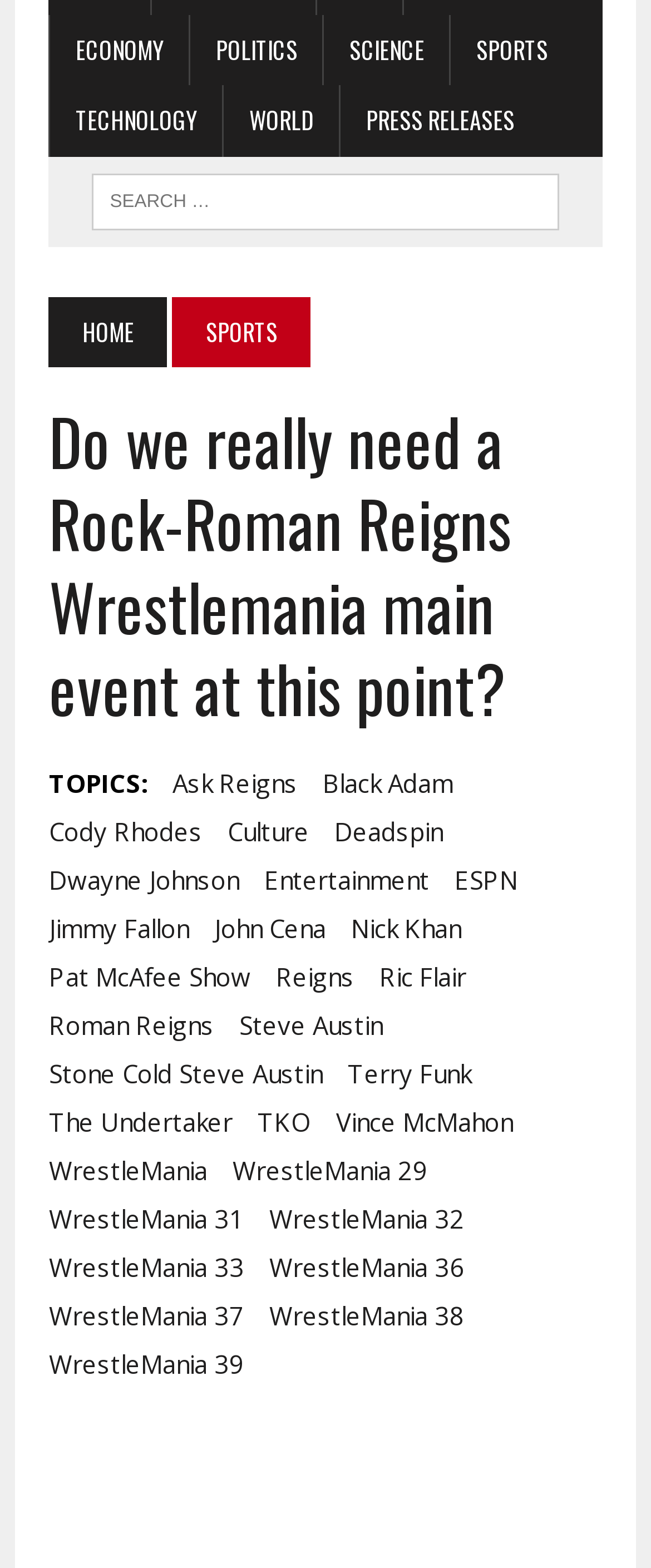Using the description "World", locate and provide the bounding box of the UI element.

[0.344, 0.054, 0.521, 0.1]